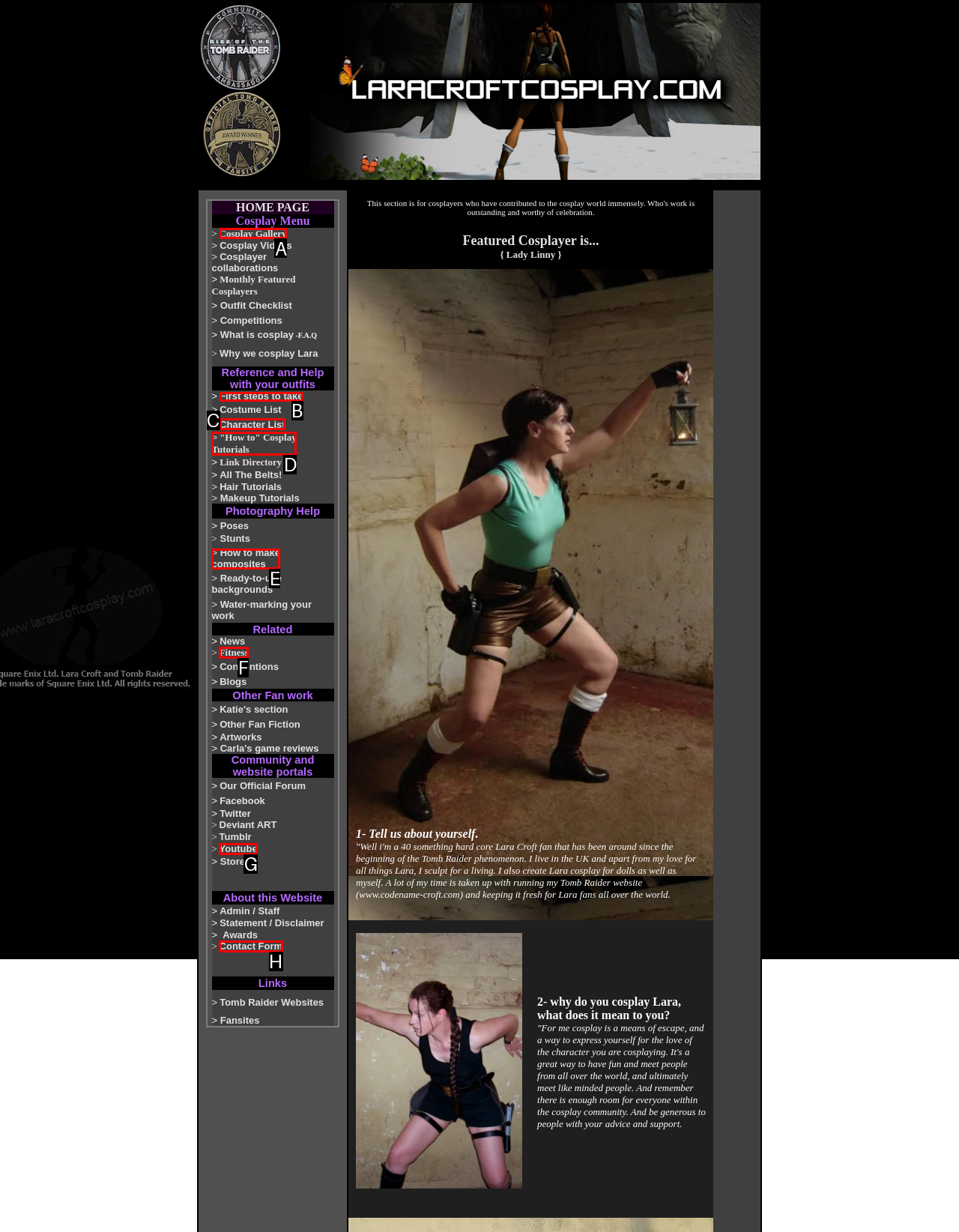To achieve the task: Visit Chesapeake Bay Magazine homepage, which HTML element do you need to click?
Respond with the letter of the correct option from the given choices.

None